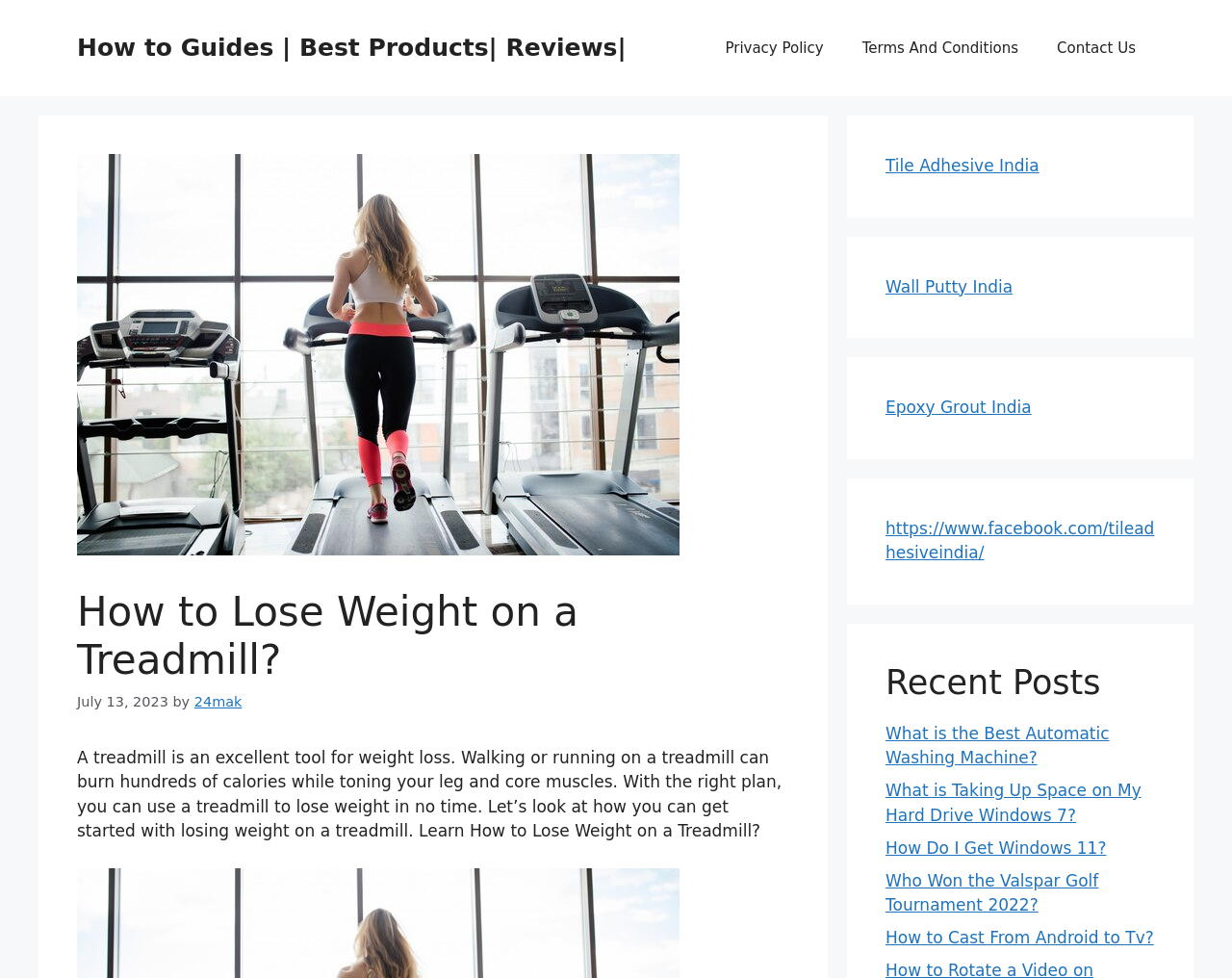What is the purpose of a treadmill according to the webpage?
Based on the visual details in the image, please answer the question thoroughly.

According to the introductory text, a treadmill is an excellent tool for weight loss, and it can burn hundreds of calories while toning leg and core muscles.